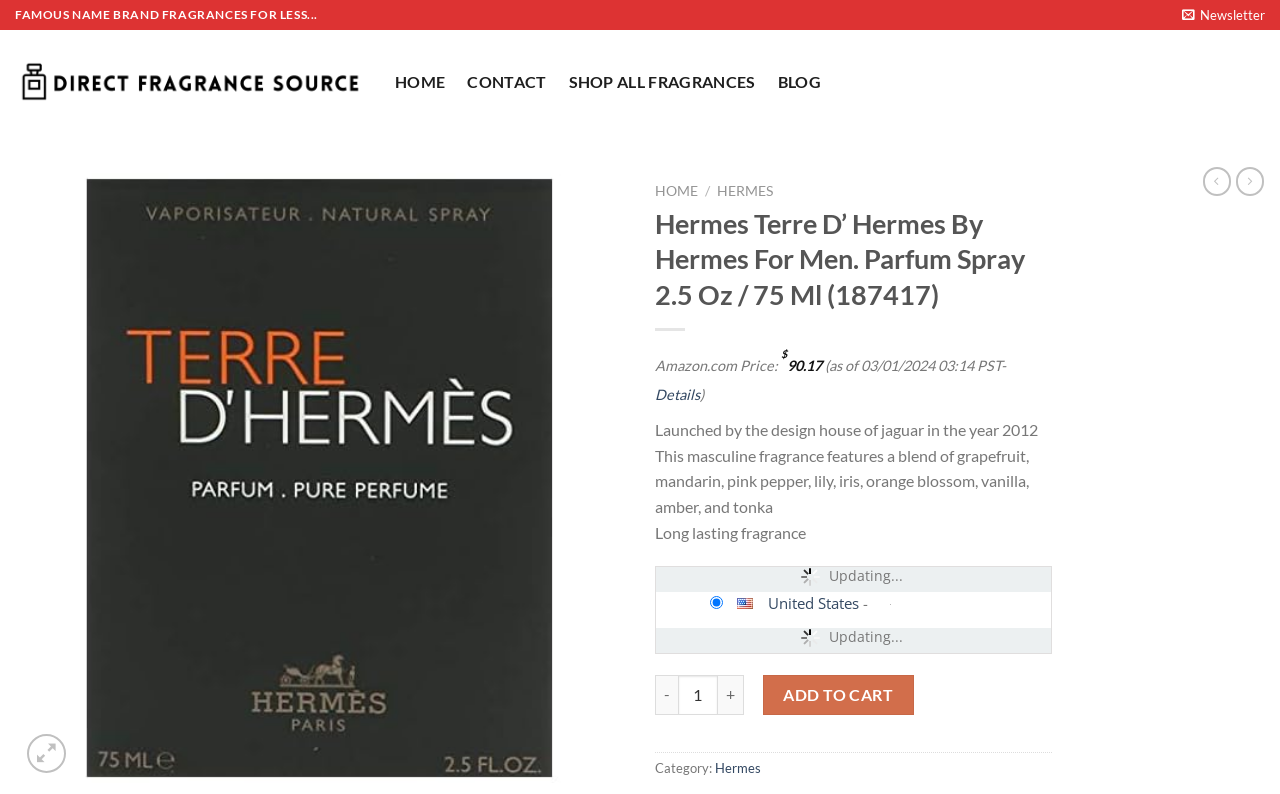Please identify the bounding box coordinates of the region to click in order to complete the task: "Click on the 'NEXT' button". The coordinates must be four float numbers between 0 and 1, specified as [left, top, right, bottom].

[0.445, 0.525, 0.473, 0.679]